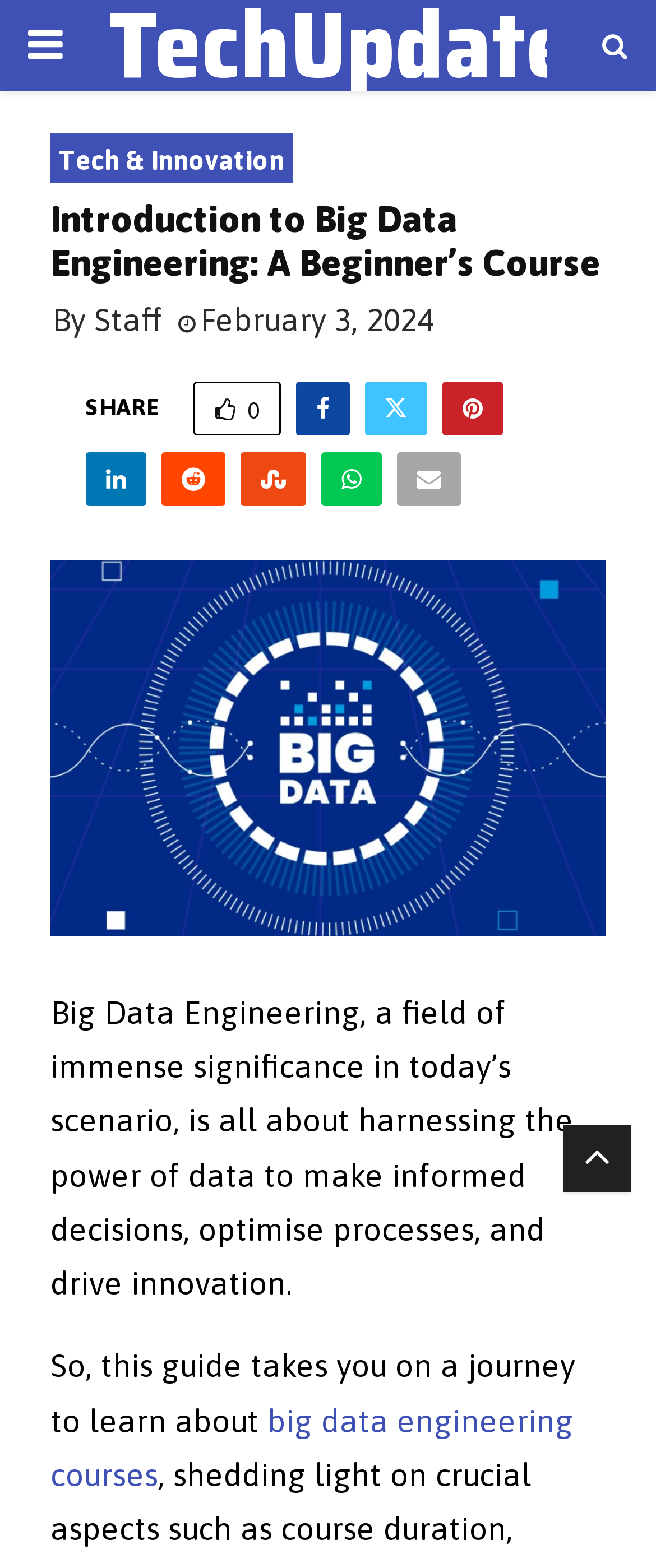Given the element description: "big data engineering courses", predict the bounding box coordinates of this UI element. The coordinates must be four float numbers between 0 and 1, given as [left, top, right, bottom].

[0.077, 0.894, 0.874, 0.952]